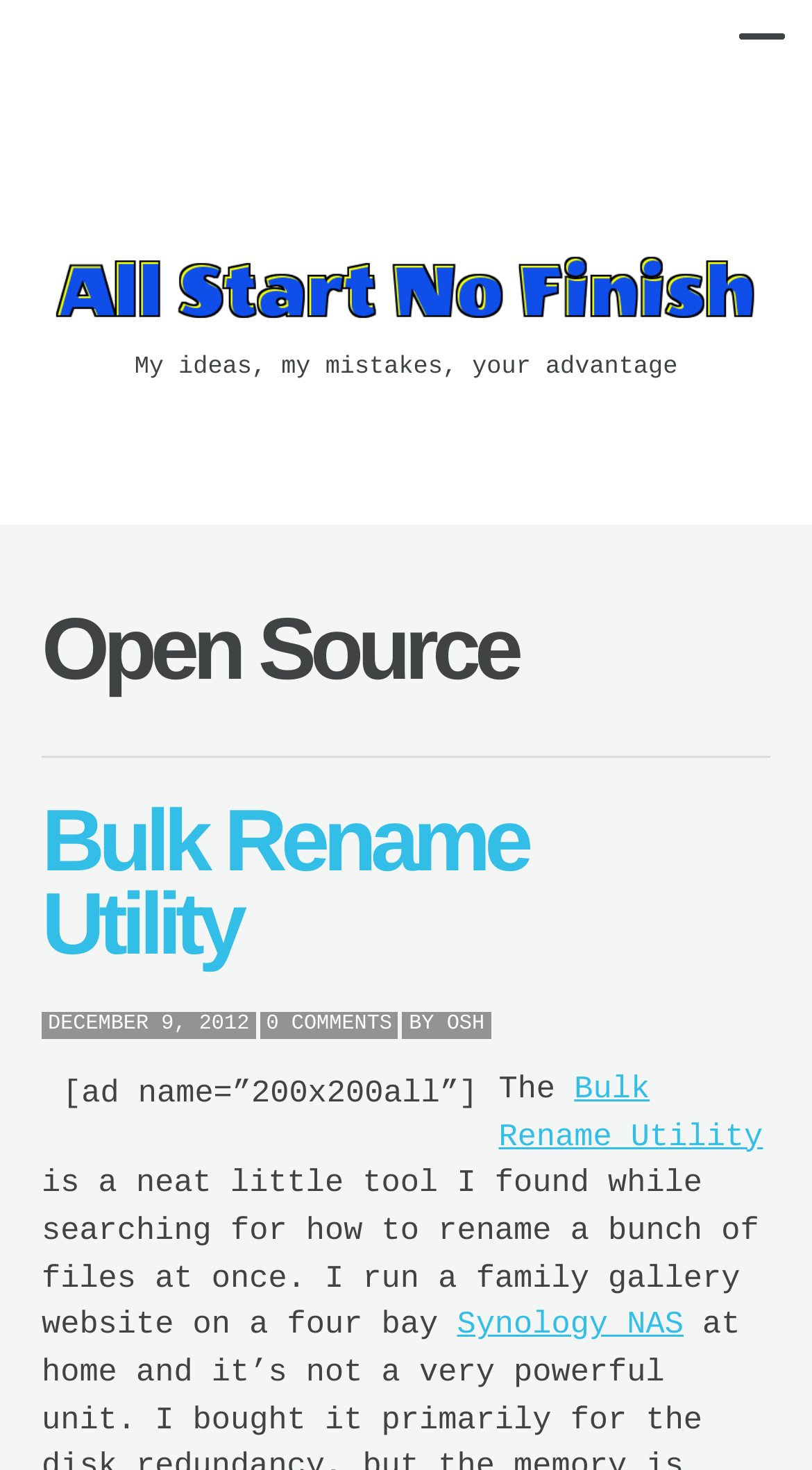Locate the bounding box coordinates of the UI element described by: "← Previous". Provide the coordinates as four float numbers between 0 and 1, formatted as [left, top, right, bottom].

None